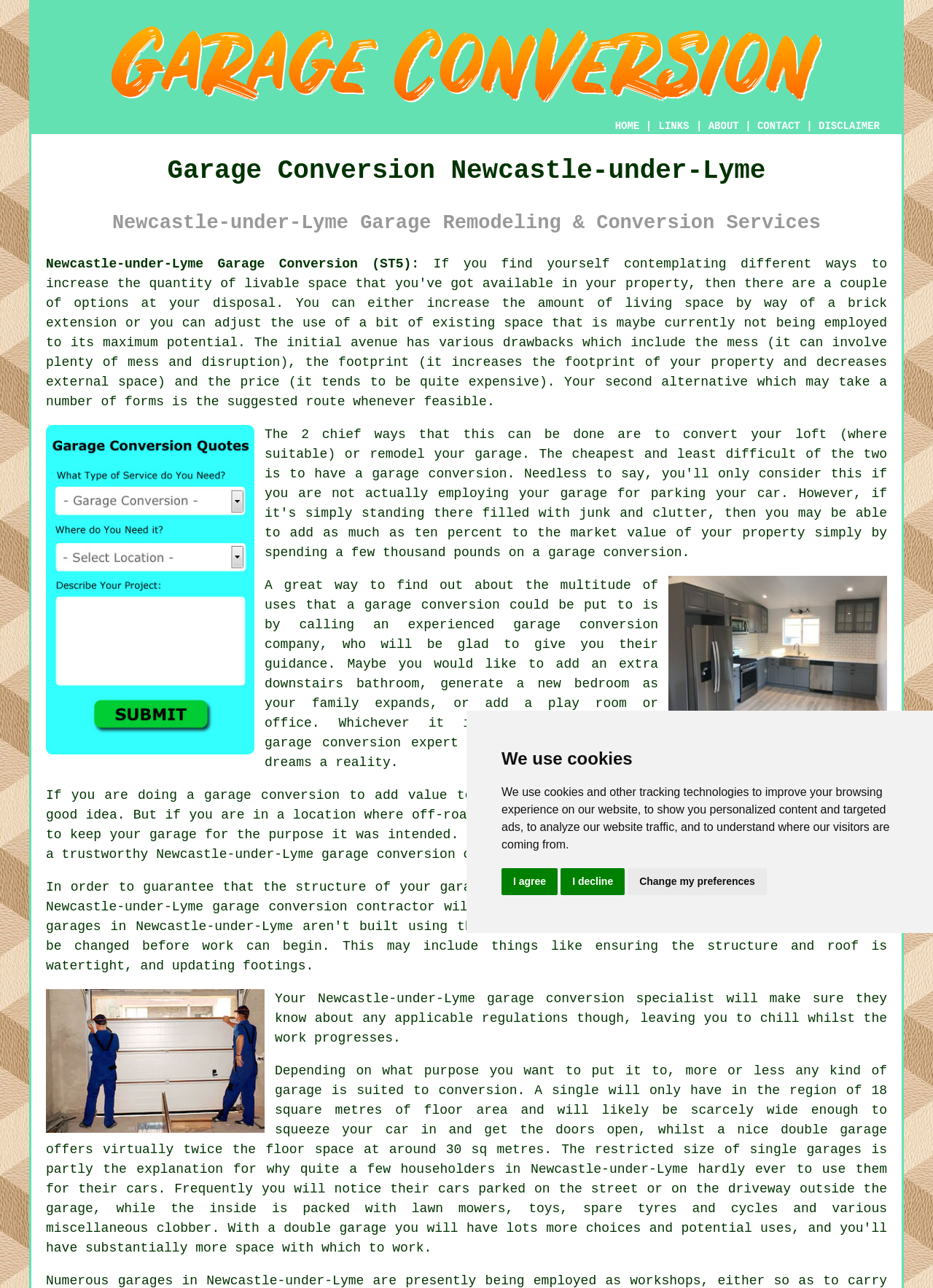Using details from the image, please answer the following question comprehensively:
What is the alternative to converting a garage?

According to the webpage, the two chief ways to add extra living space to a home are to convert a garage or to convert a loft. This suggests that converting a loft is an alternative to converting a garage.